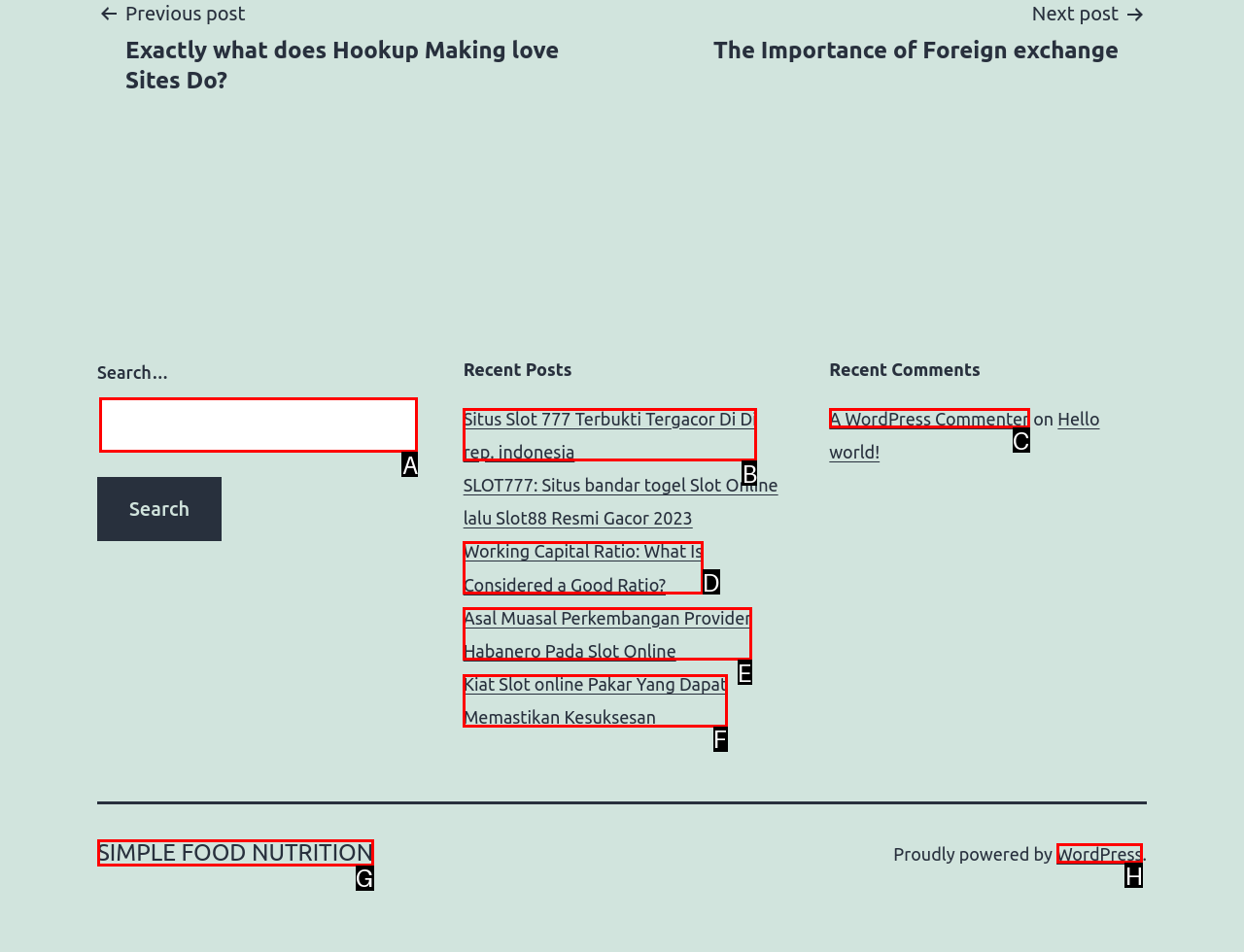Given the description: WordPress, identify the matching HTML element. Provide the letter of the correct option.

H